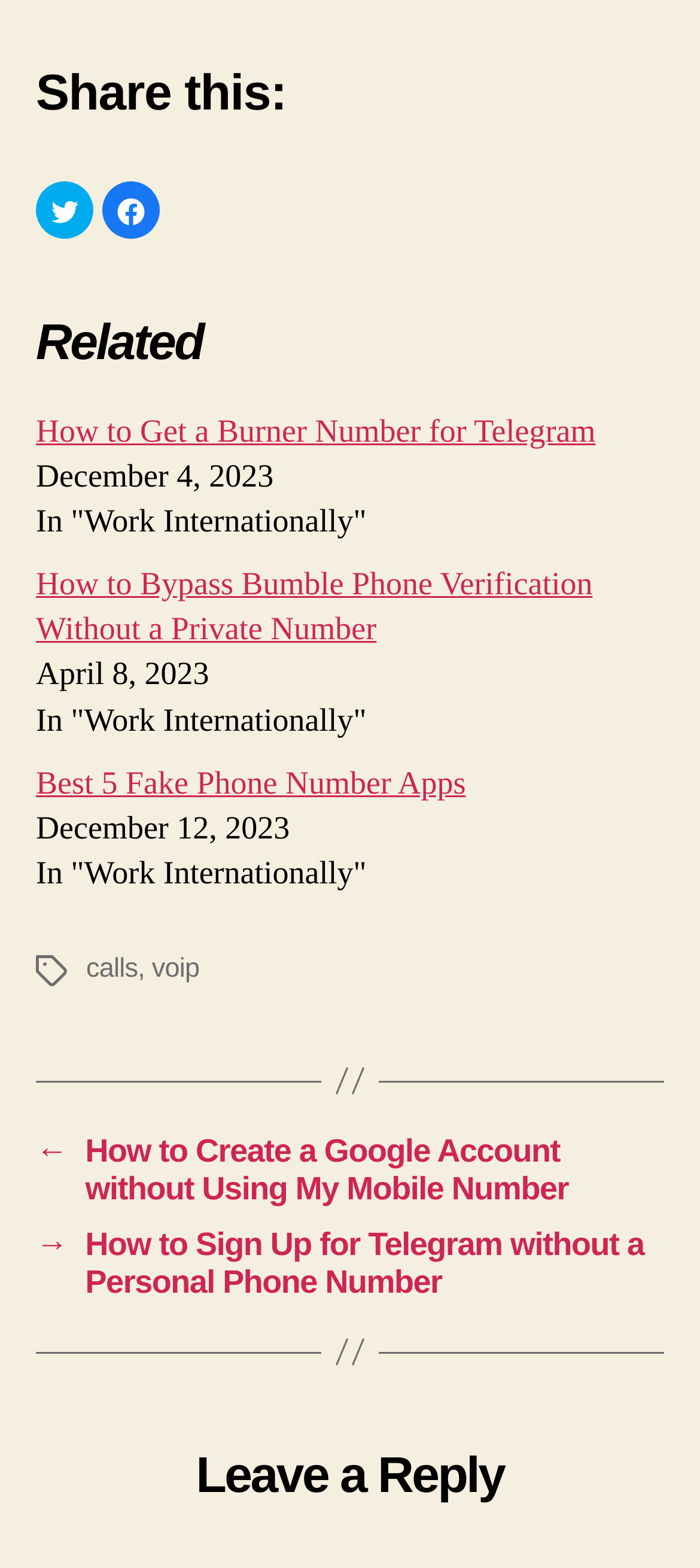How many links are under the 'Post' navigation?
Using the image, give a concise answer in the form of a single word or short phrase.

2